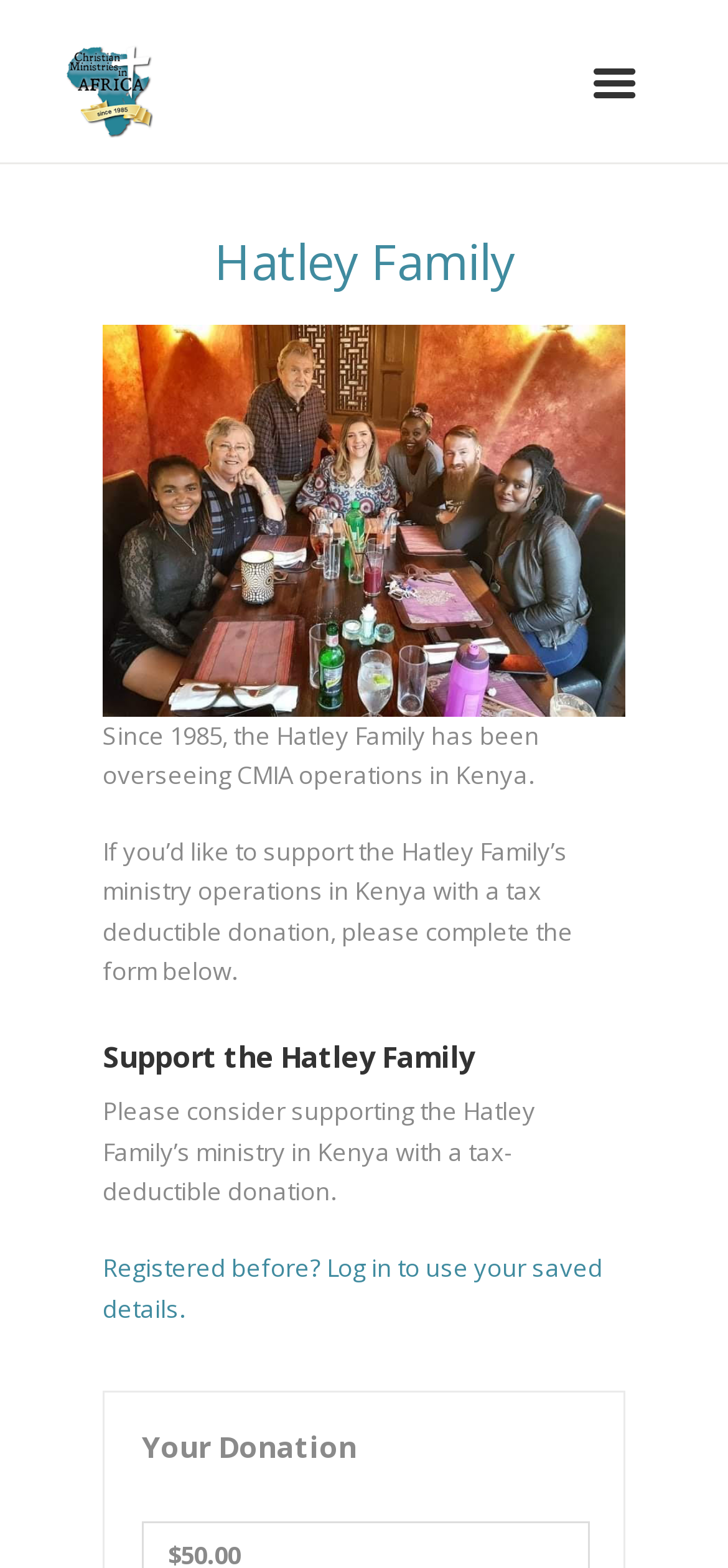Given the description: "parent_node: HOME title="Scroll to top"", determine the bounding box coordinates of the UI element. The coordinates should be formatted as four float numbers between 0 and 1, [left, top, right, bottom].

[0.867, 0.806, 0.967, 0.852]